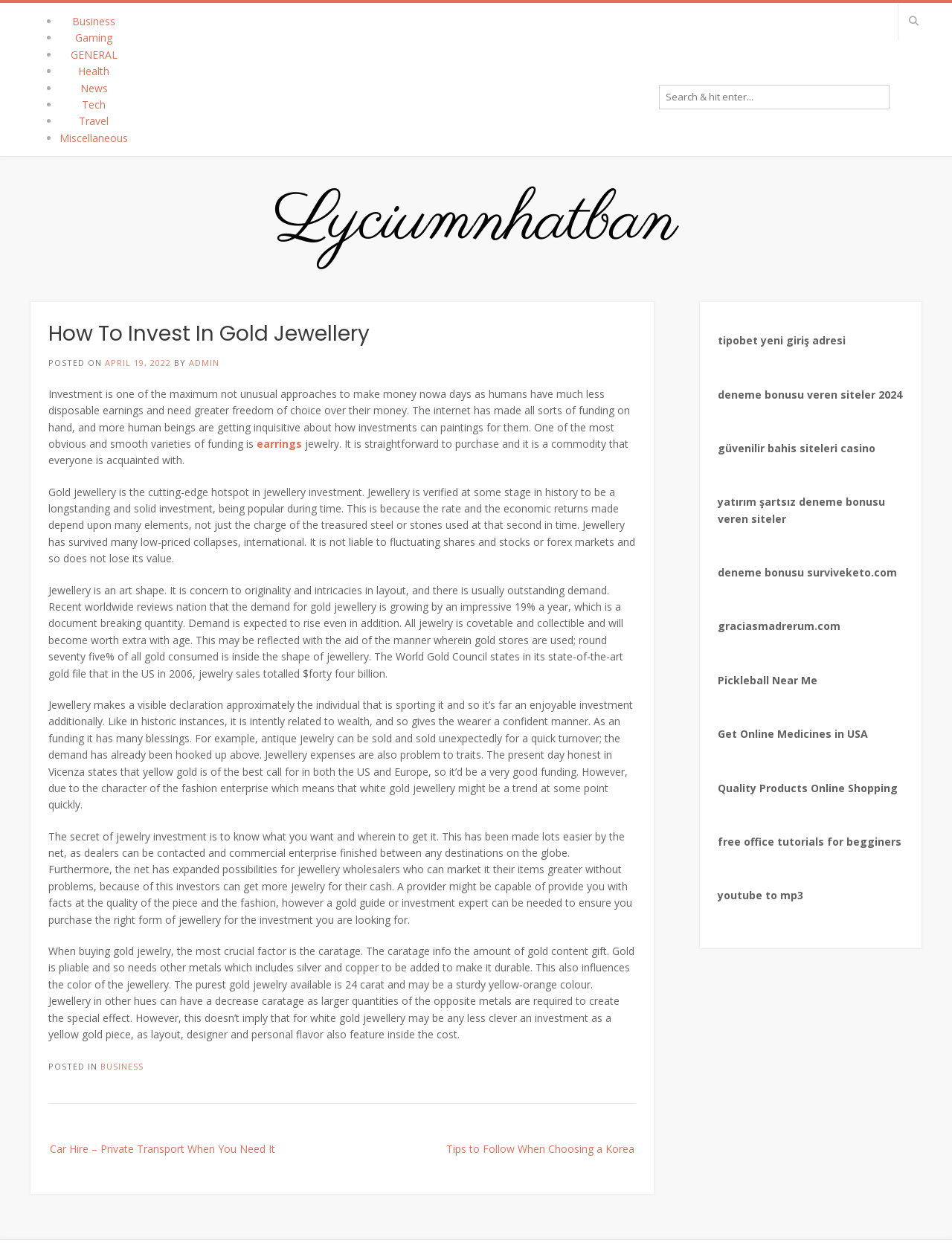What is the benefit of investing in antique jewellery?
Kindly answer the question with as much detail as you can.

As mentioned in the article, antique jewellery can be sold and resold quickly for a fast turnover, making it a beneficial investment option.